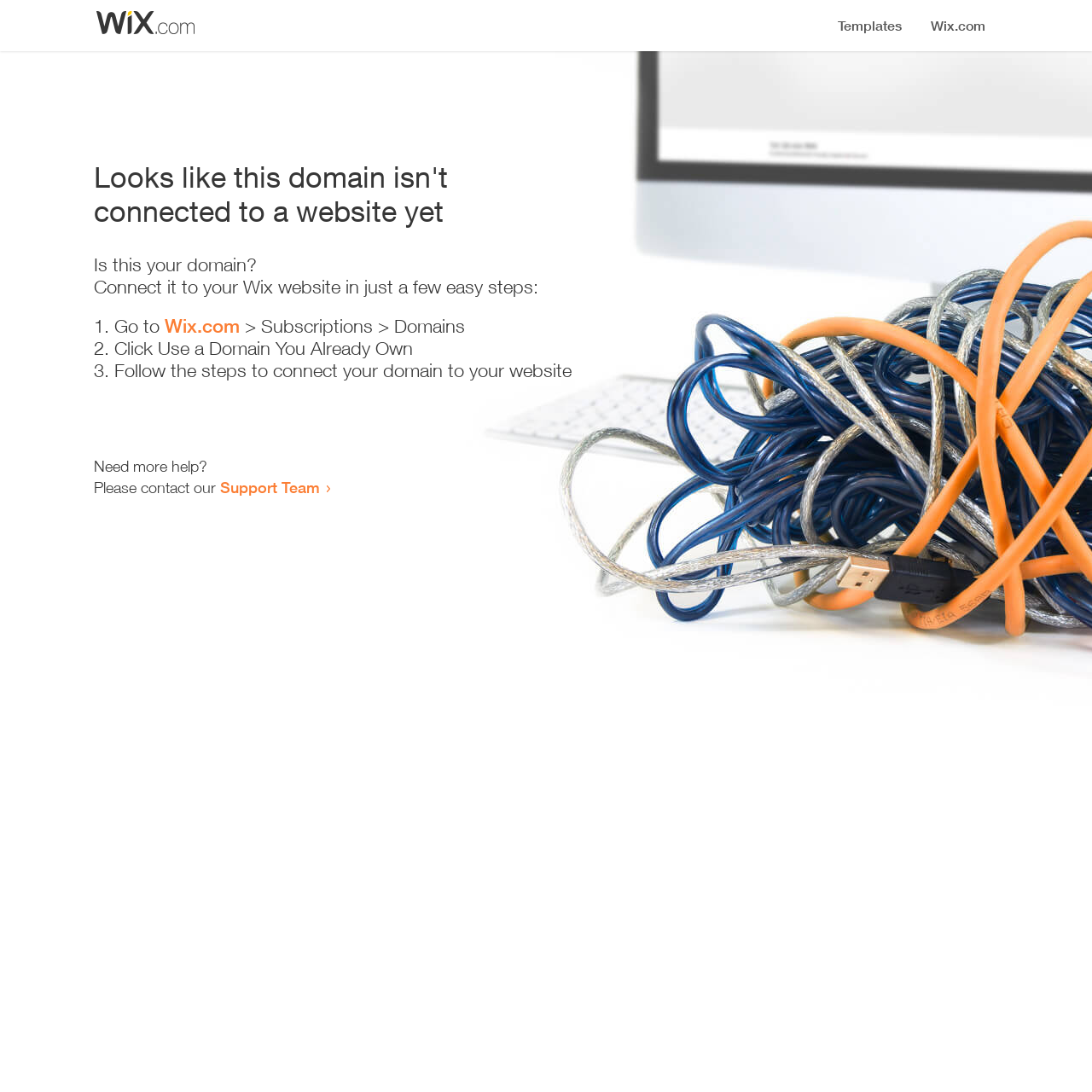Deliver a detailed narrative of the webpage's visual and textual elements.

The webpage appears to be an error page, indicating that a domain is not connected to a website yet. At the top, there is a small image, likely a logo or icon. Below the image, a prominent heading reads "Looks like this domain isn't connected to a website yet". 

Underneath the heading, a series of instructions are provided to connect the domain to a Wix website. The instructions are divided into three steps, each marked with a numbered list marker (1., 2., and 3.). The first step involves going to Wix.com, specifically the Subscriptions > Domains section. The second step is to click "Use a Domain You Already Own", and the third step is to follow the instructions to connect the domain to the website.

Below the instructions, there is a message asking if the user needs more help, followed by an invitation to contact the Support Team via a link. The overall layout is simple and easy to follow, with clear headings and concise text guiding the user through the process of connecting their domain to a website.